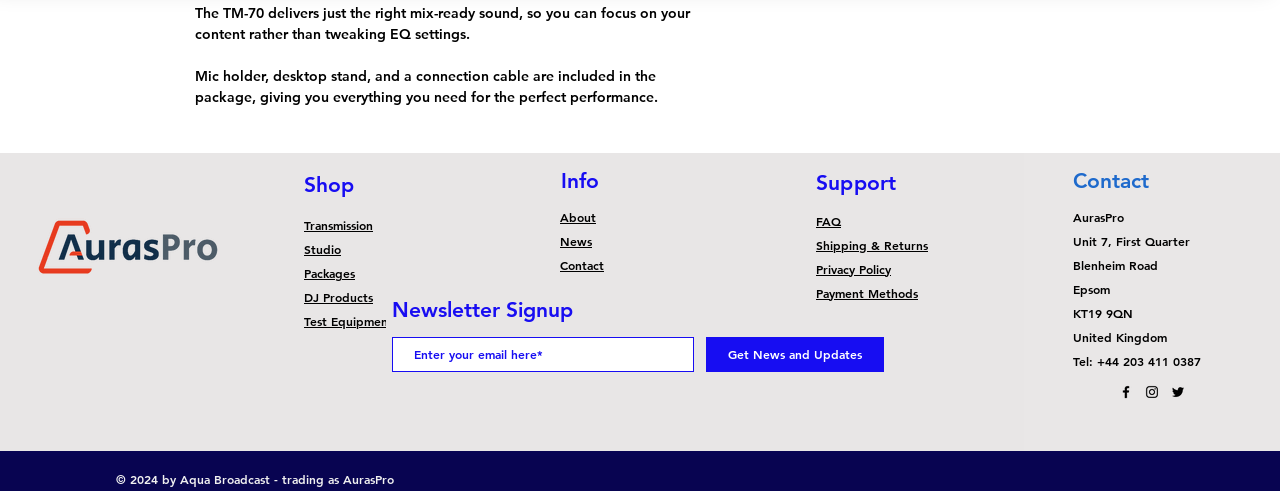Please identify the bounding box coordinates of the element's region that I should click in order to complete the following instruction: "Go to the Shop page". The bounding box coordinates consist of four float numbers between 0 and 1, i.e., [left, top, right, bottom].

[0.238, 0.346, 0.362, 0.405]